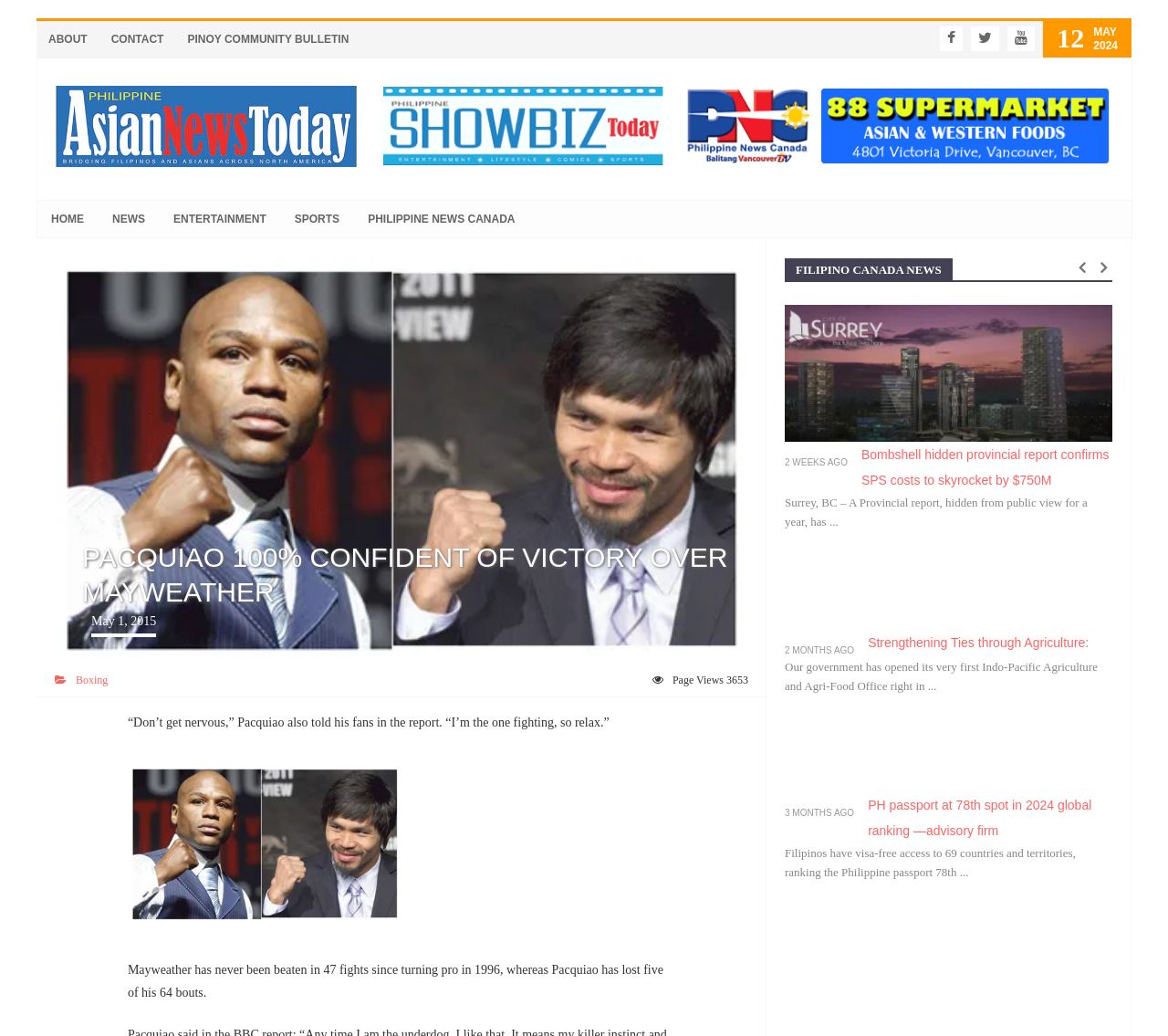Find the bounding box coordinates of the clickable area required to complete the following action: "Click the SPORTS link".

[0.24, 0.193, 0.303, 0.229]